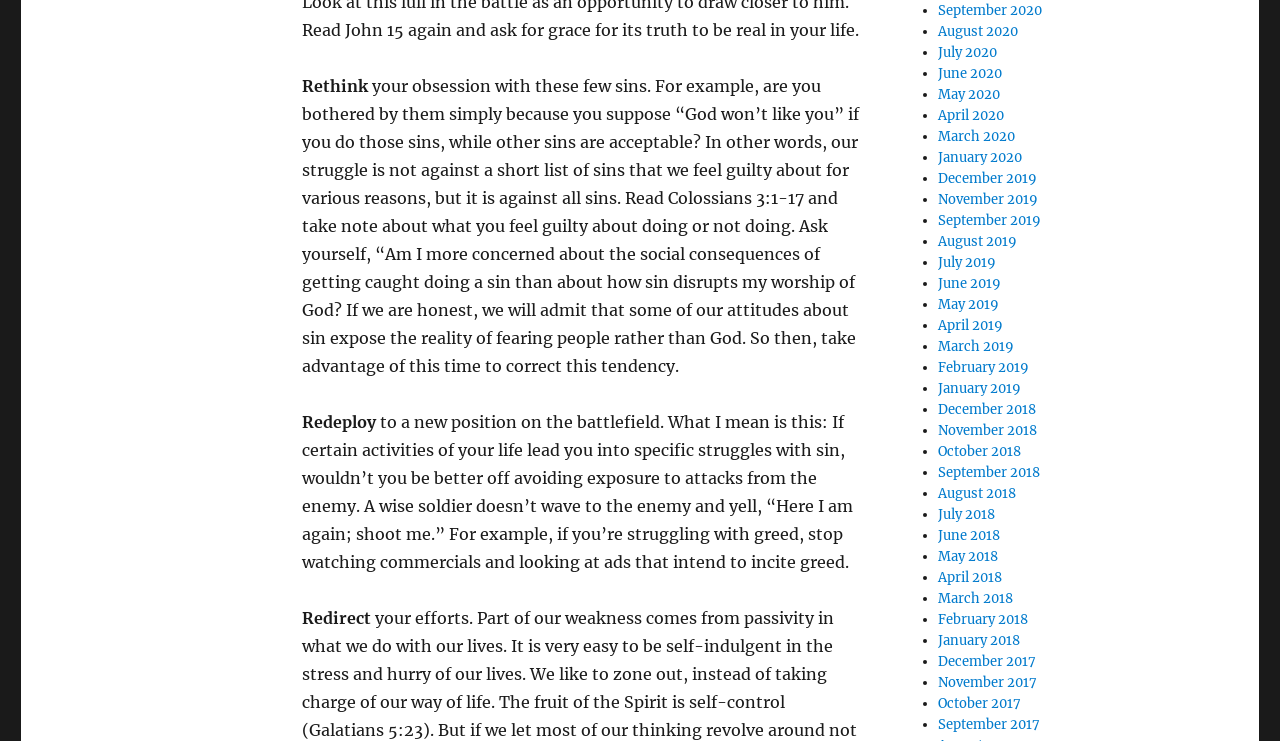Kindly determine the bounding box coordinates of the area that needs to be clicked to fulfill this instruction: "Click on Redeploy".

[0.236, 0.556, 0.297, 0.583]